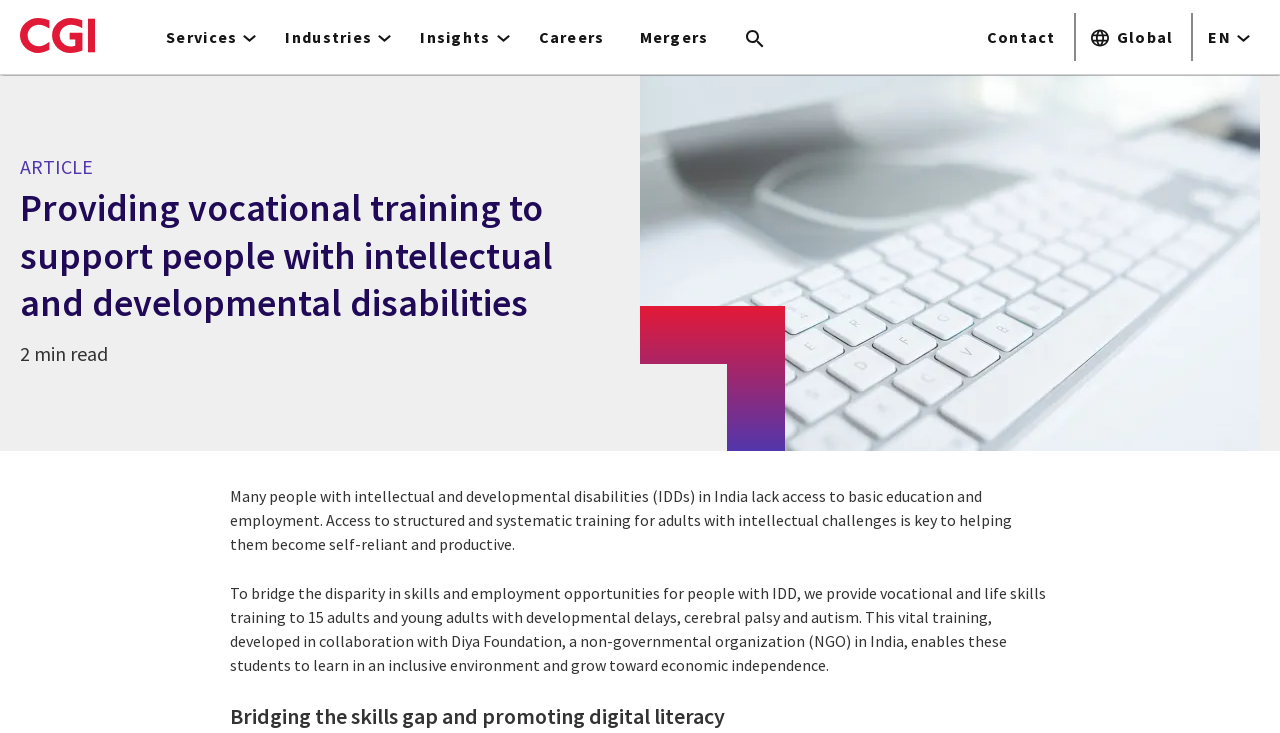What is the purpose of the vocational training?
Look at the image and respond with a one-word or short-phrase answer.

Economic independence